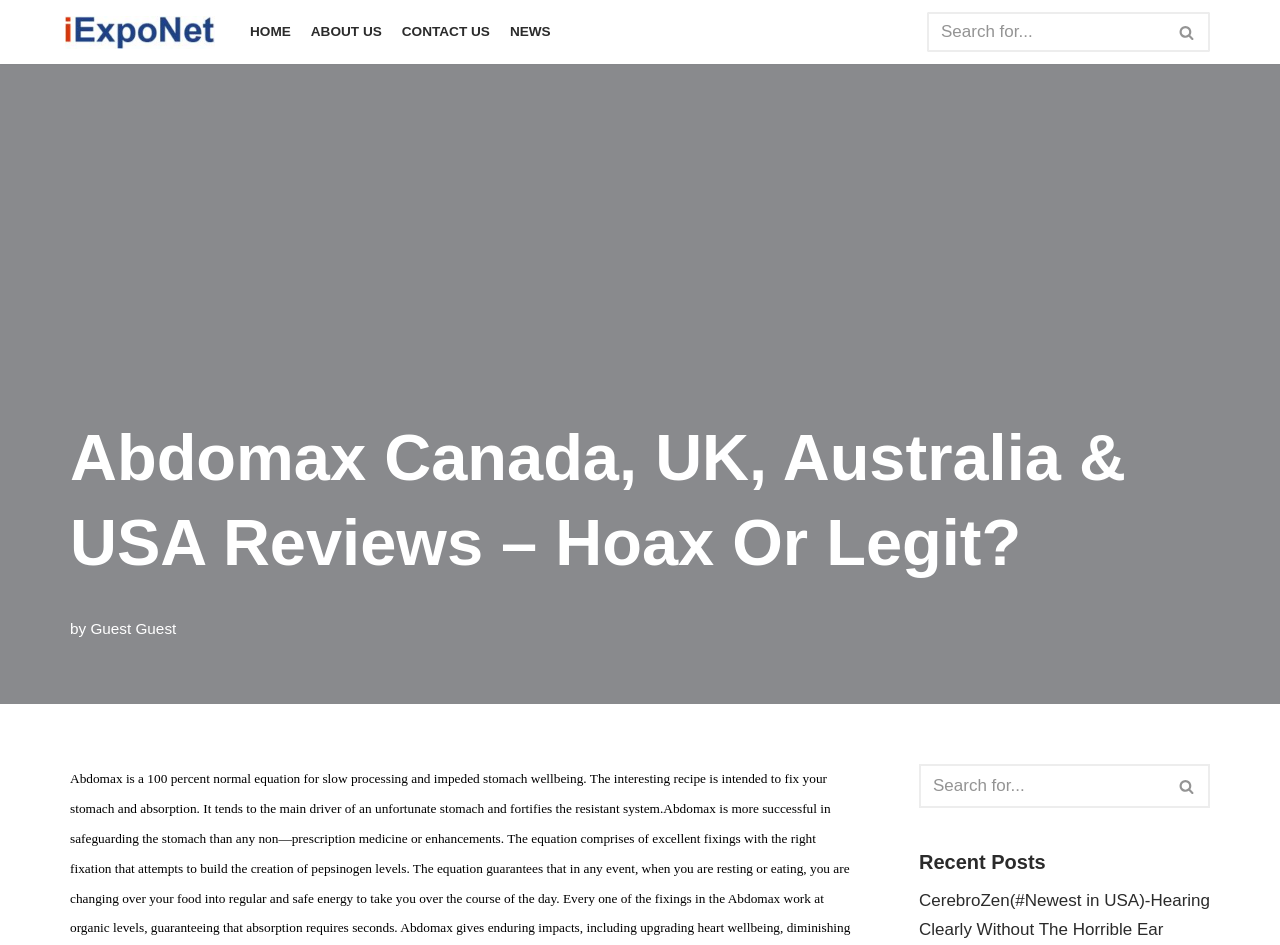Locate the bounding box coordinates of the element you need to click to accomplish the task described by this instruction: "Search for something".

None